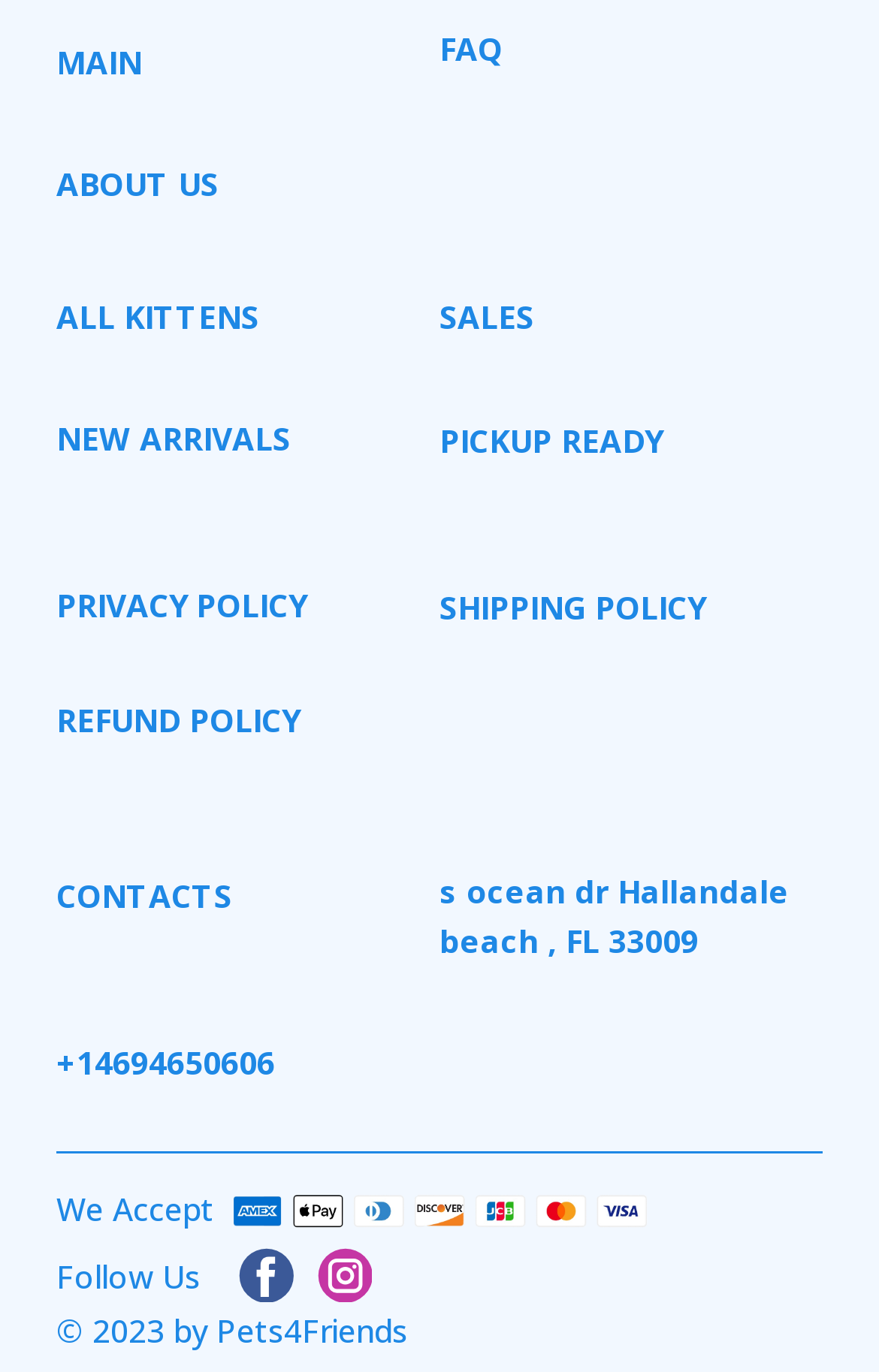What is the phone number of Pets4Friends?
Answer with a single word or phrase, using the screenshot for reference.

+14694650606